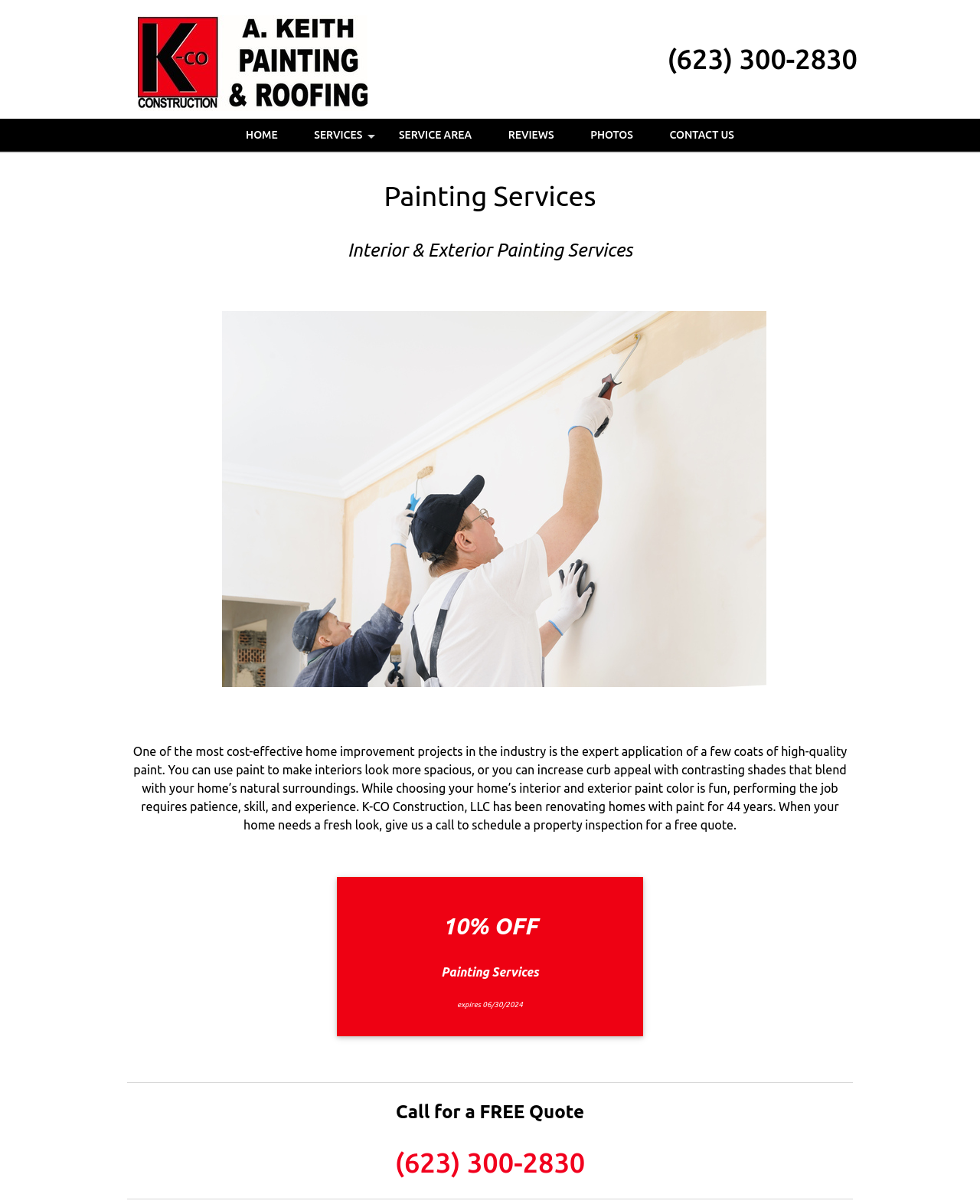Identify the bounding box coordinates of the clickable region required to complete the instruction: "Click the phone number to call". The coordinates should be given as four float numbers within the range of 0 and 1, i.e., [left, top, right, bottom].

[0.673, 0.033, 0.883, 0.065]